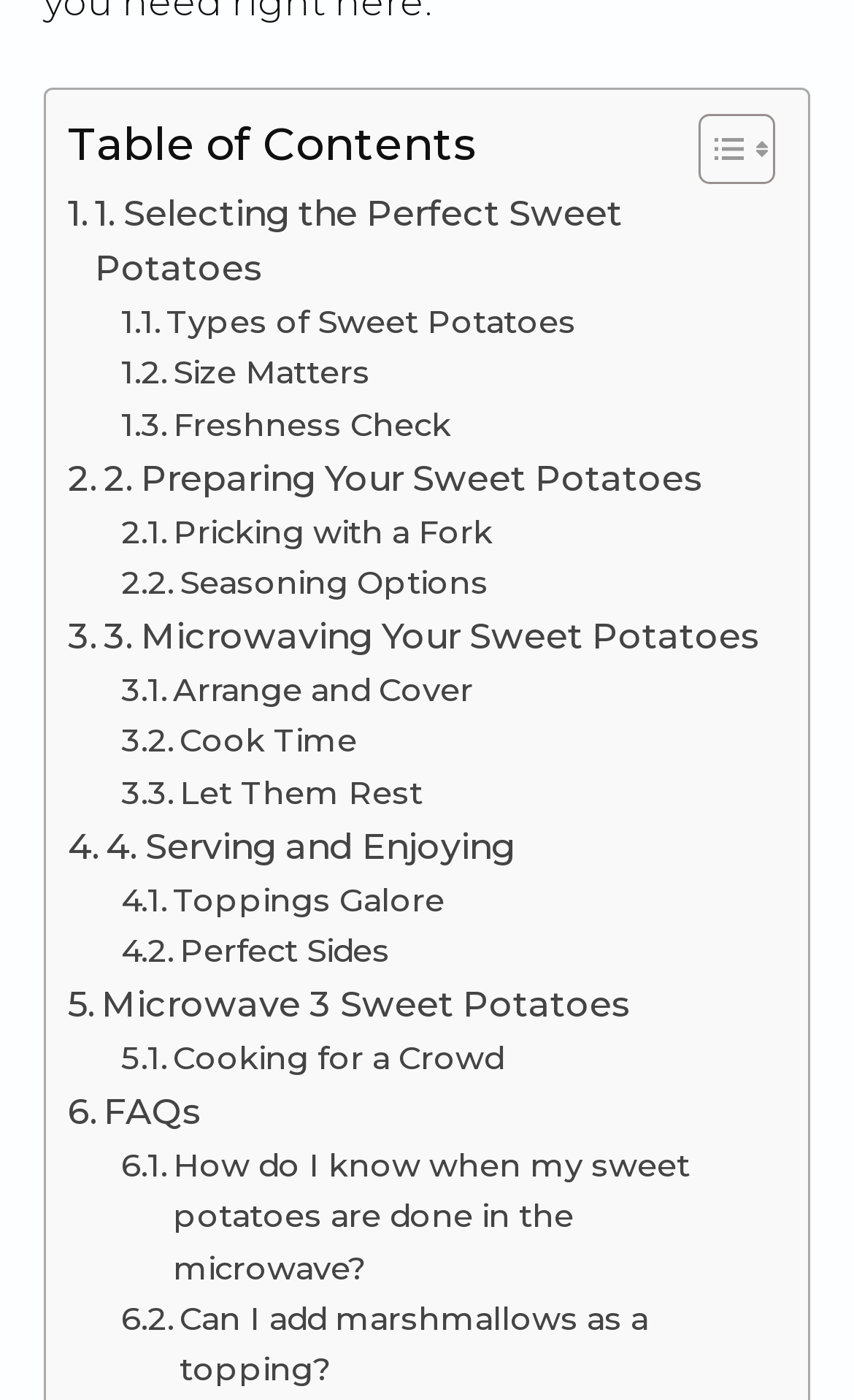Please identify the bounding box coordinates of the element I need to click to follow this instruction: "Check how to know when sweet potatoes are done in the microwave".

[0.142, 0.816, 0.895, 0.925]